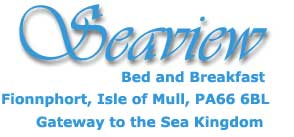Where is the Seaview Bed and Breakfast located?
Using the details shown in the screenshot, provide a comprehensive answer to the question.

The location details are provided below the logo, stating 'Fionnphort, Isle of Mull, PA66 6BL', which indicates that the bed and breakfast is situated in Fionnphort on the Isle of Mull.